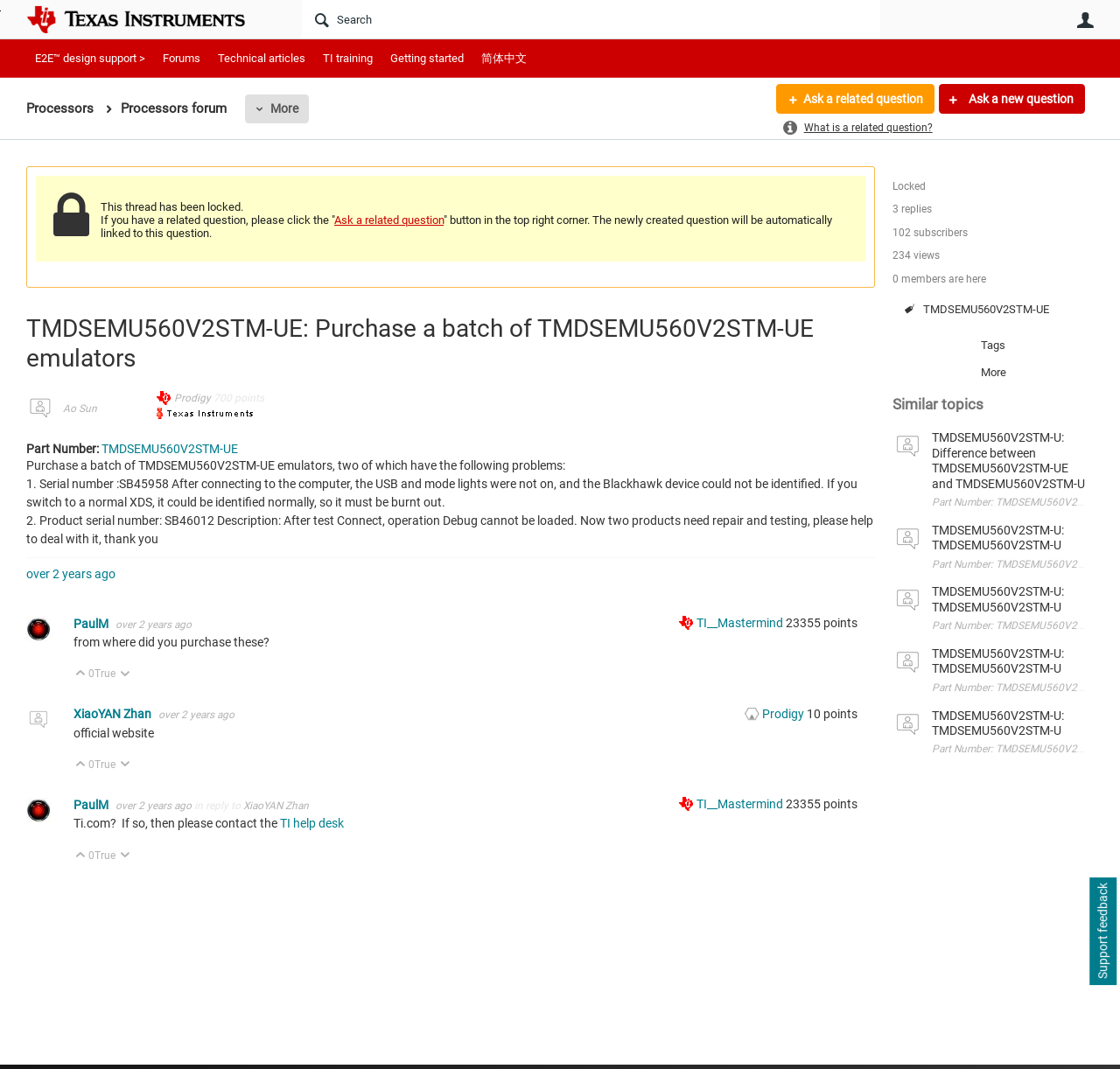Determine the bounding box coordinates for the area that should be clicked to carry out the following instruction: "Ask a related question".

[0.693, 0.079, 0.834, 0.106]